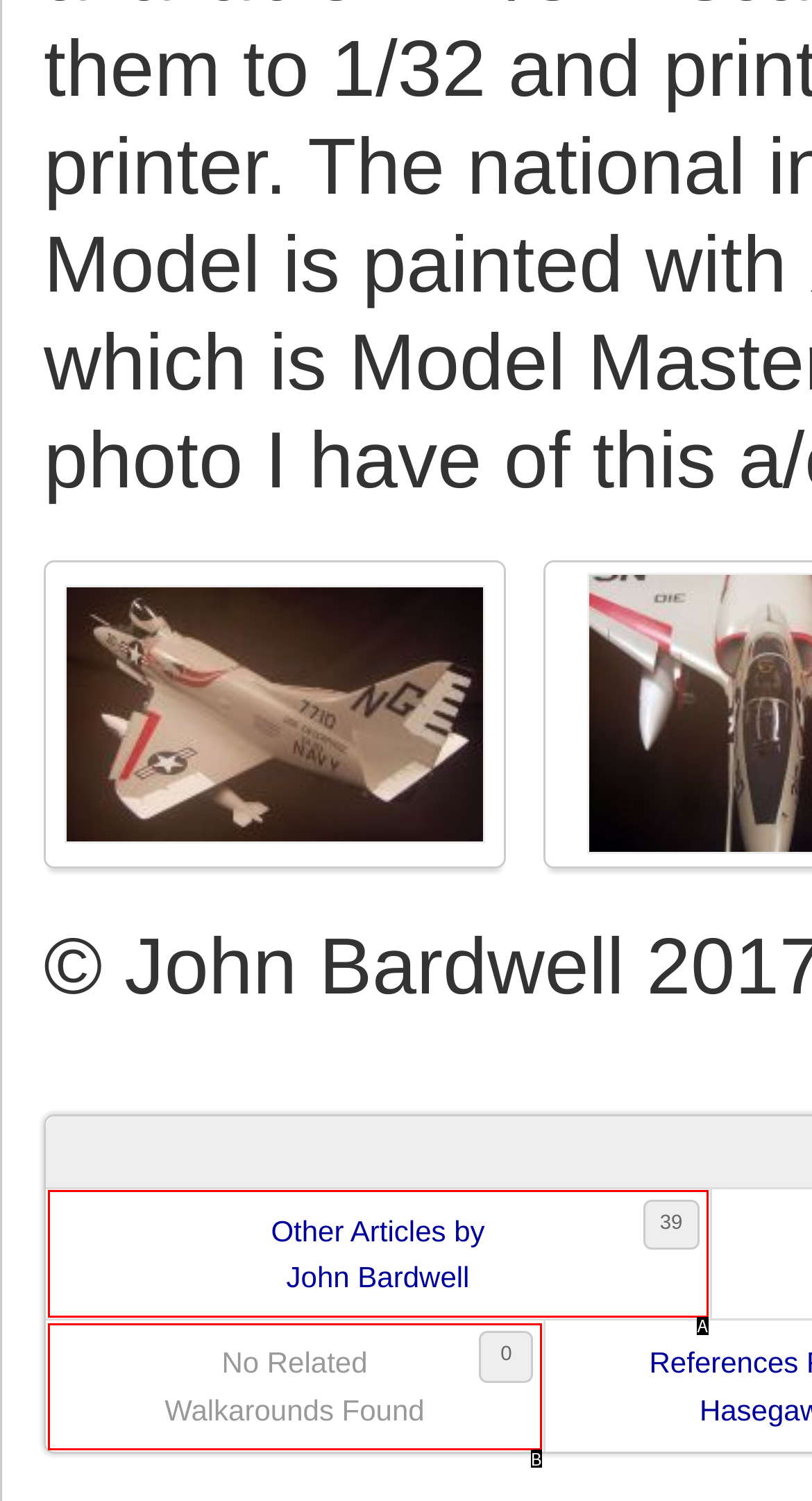From the options presented, which lettered element matches this description: No RelatedWalkarounds Found
Reply solely with the letter of the matching option.

B